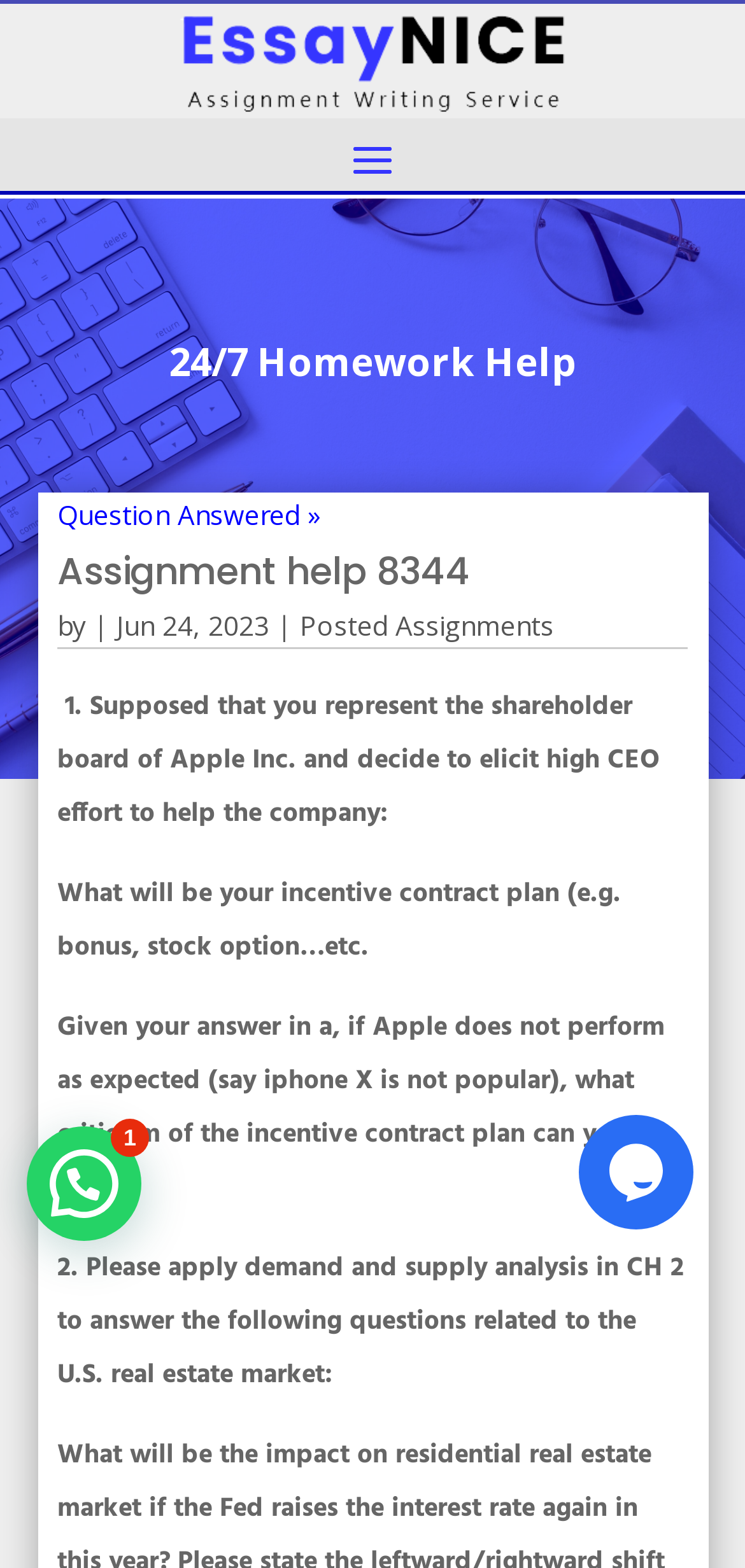What is the title of the assignment?
Can you provide a detailed and comprehensive answer to the question?

The title of the assignment can be found in the static text element with the text 'Assignment help 8344' located at the top of the webpage.